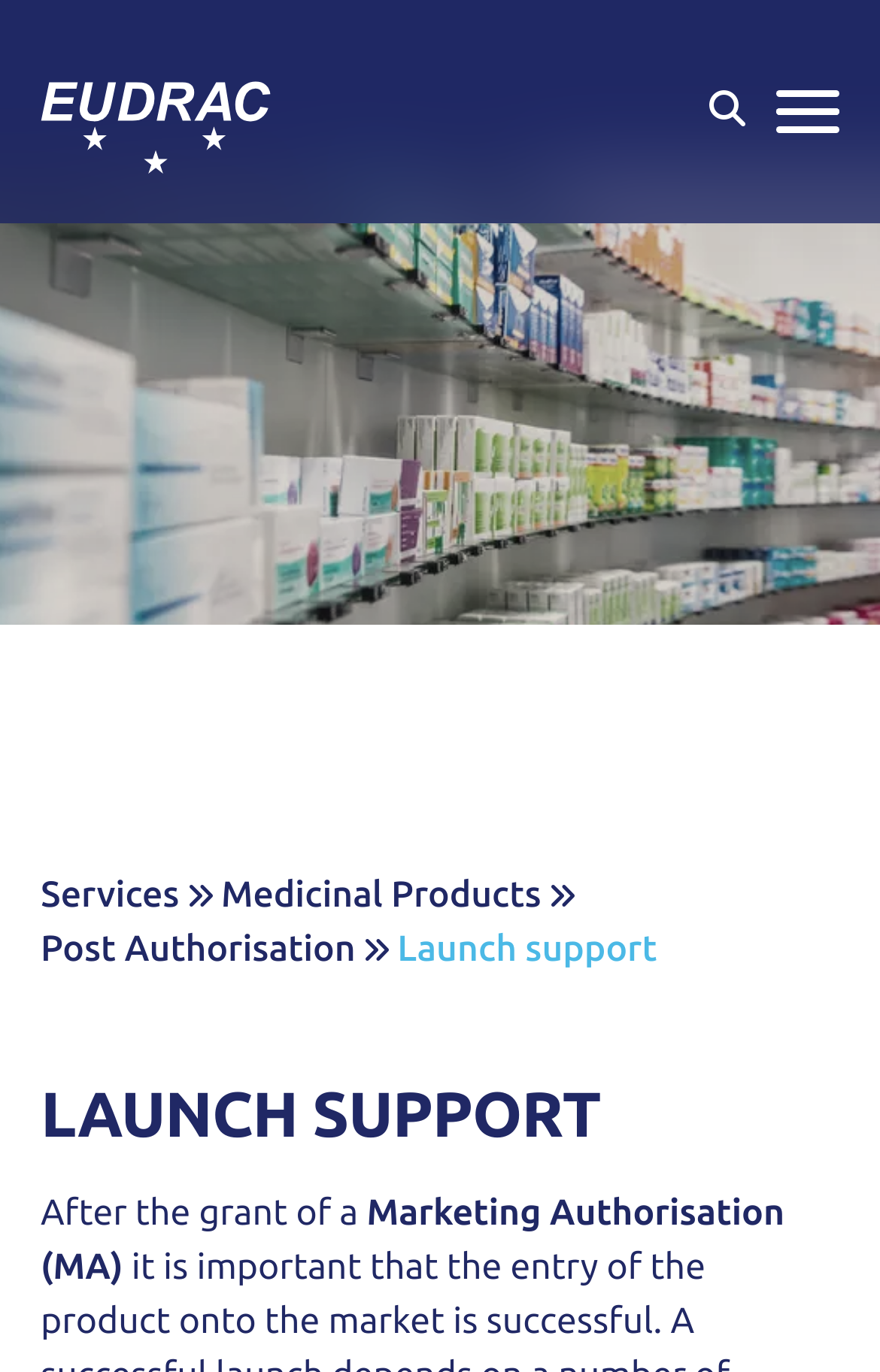Locate the coordinates of the bounding box for the clickable region that fulfills this instruction: "Click the menu button".

[0.78, 0.066, 0.873, 0.092]